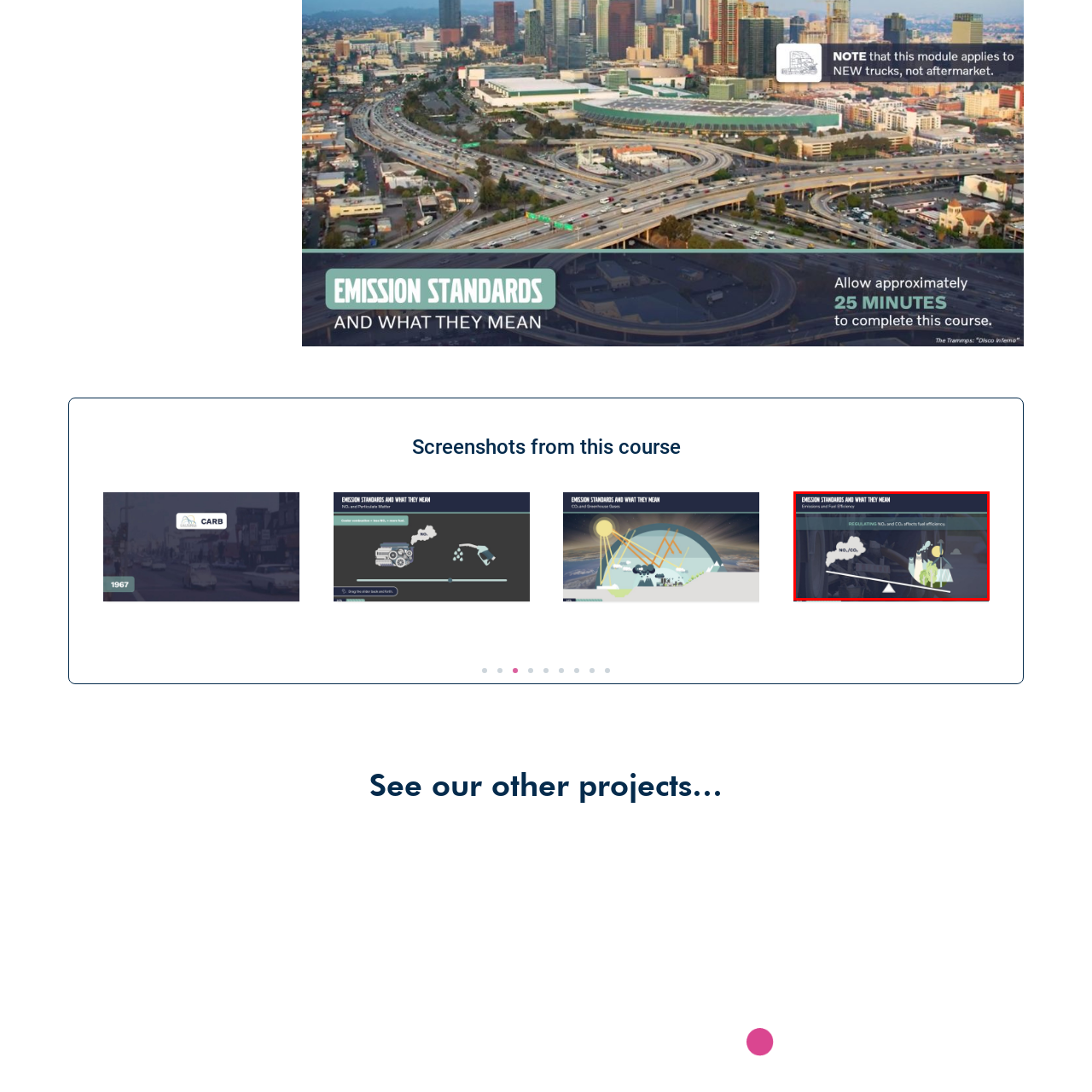Give an in-depth description of the picture inside the red marked area.

The image titled "Emissions 8" presents a visually engaging overview of emission standards and their impact on fuel efficiency. The top portion of the image features bold text stating "EMISSION STANDARDS AND WHAT THEY MEAN," emphasizing the significance of this topic. Below this heading, under the subtitle "Emissions and Fuel Efficiency," the design balances informative content and illustrative elements.

A prominent illustration shows two clouds: one labeled "NOx/CO2," symbolizing regulated emissions, and the other depicting a simplified scale. This scale visually represents the relationship between emissions and fuel efficiencies, suggesting that regulating these gases can lead to a more efficient fuel economy. Accompanying graphics feature natural elements like trees and a sun, alluding to environmental considerations related to emissions. The overall color scheme blends blues and greens, reinforcing the eco-friendly theme inherent in discussions about emissions and fuel efficiency.